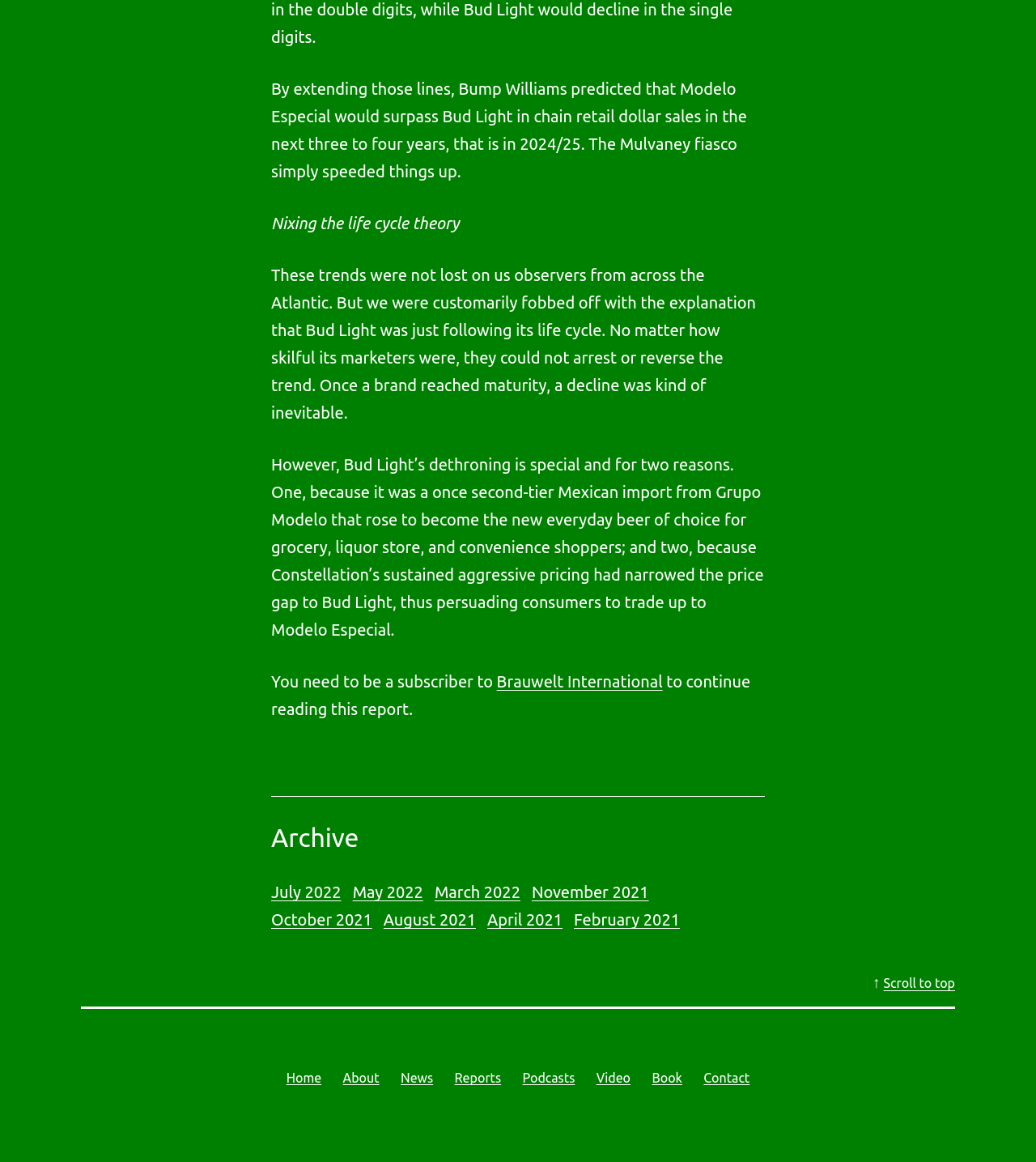Please determine the bounding box coordinates of the element to click on in order to accomplish the following task: "Go to the archive page". Ensure the coordinates are four float numbers ranging from 0 to 1, i.e., [left, top, right, bottom].

[0.262, 0.685, 0.738, 0.735]